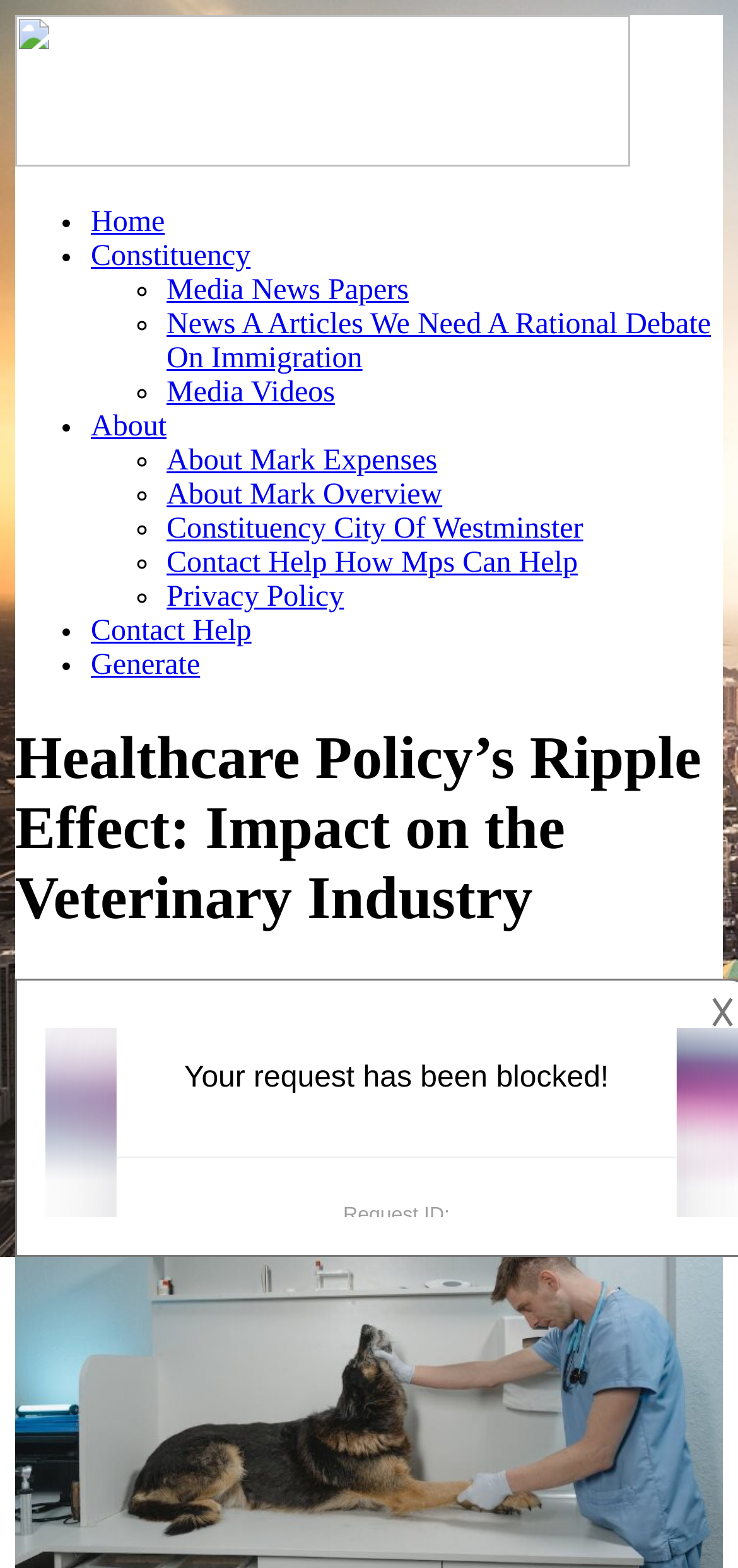Please find the main title text of this webpage.

Healthcare Policy’s Ripple Effect: Impact on the Veterinary Industry